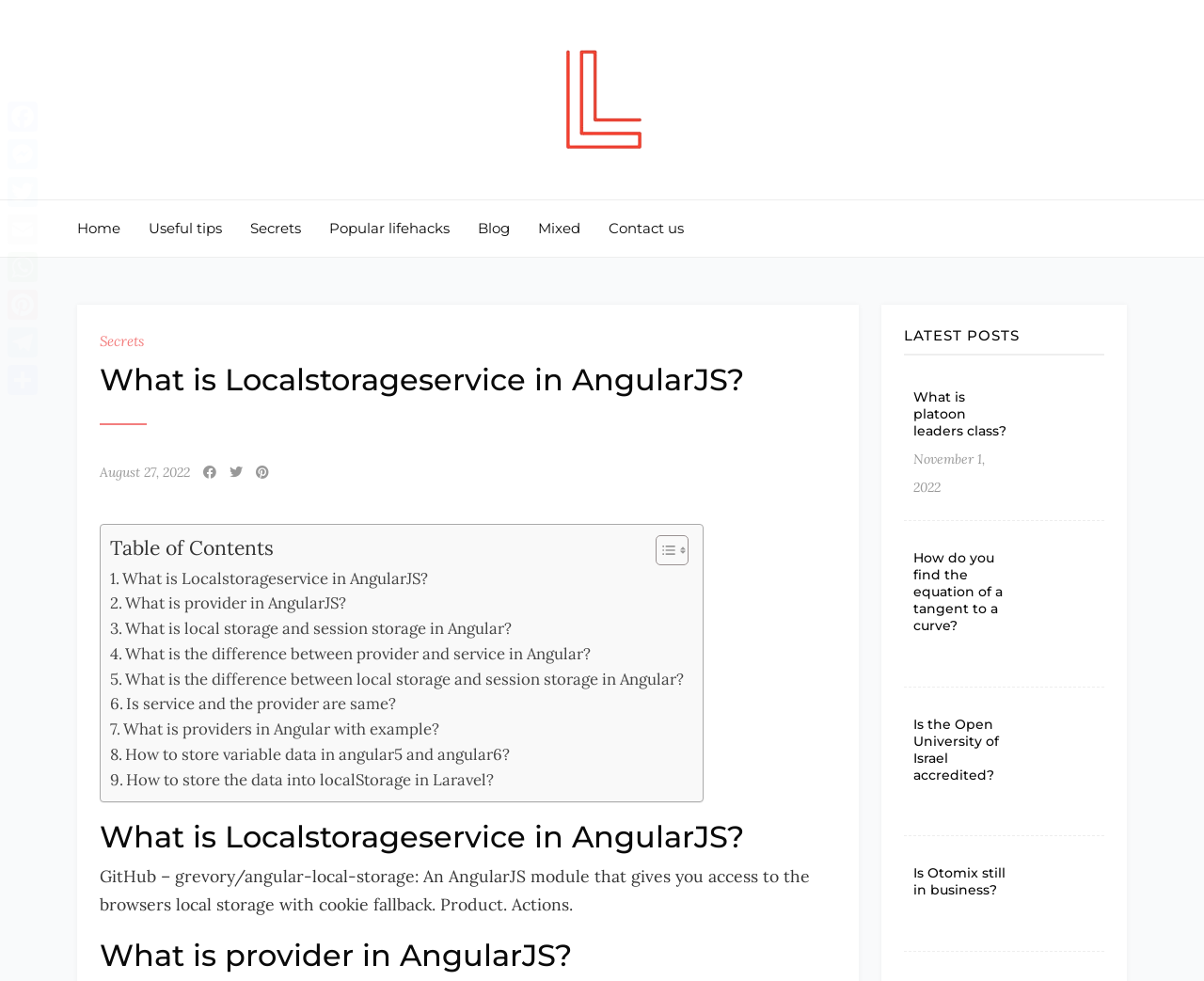How many social media links are present at the top left corner of the webpage?
Look at the image and provide a short answer using one word or a phrase.

7